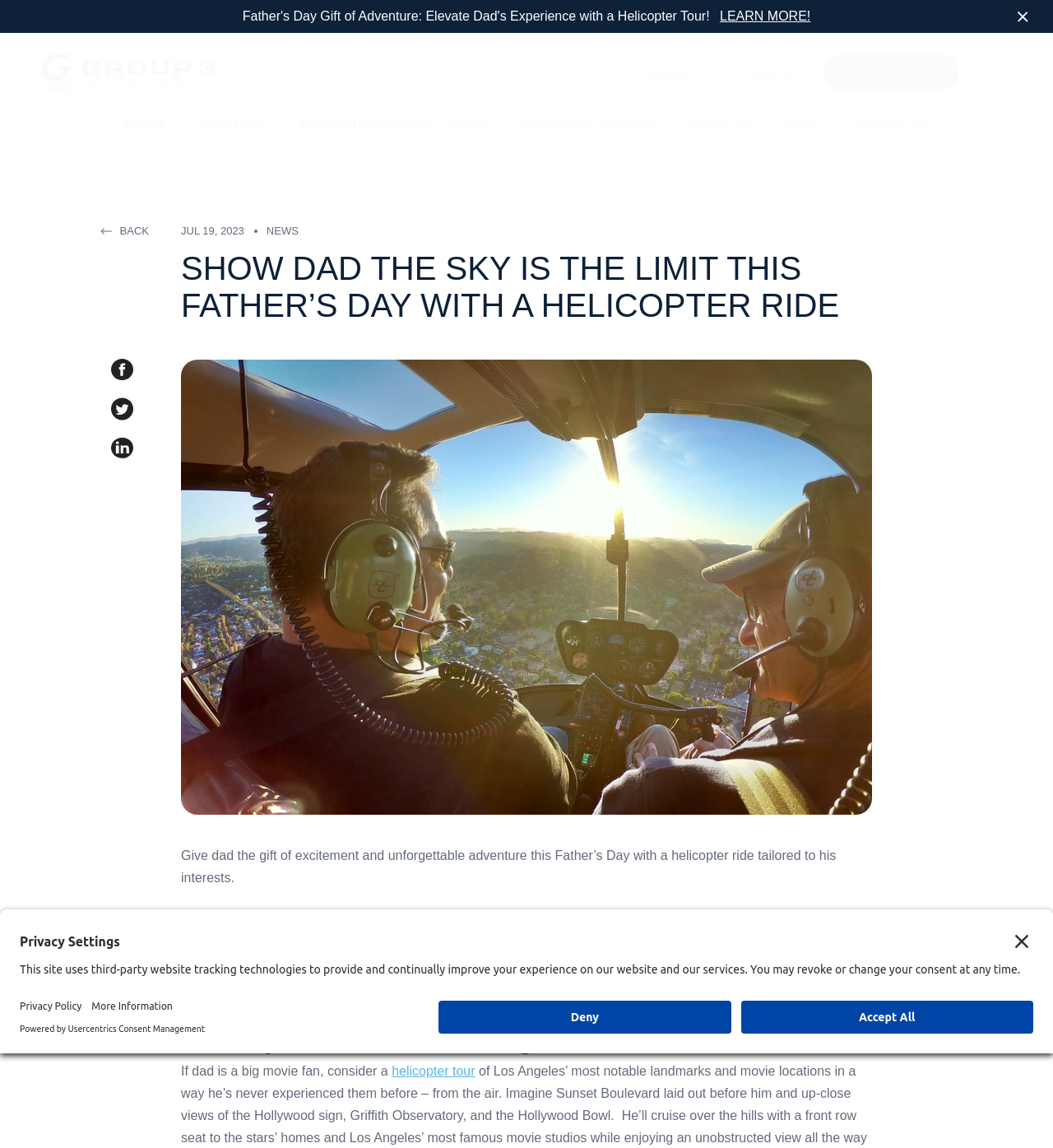Specify the bounding box coordinates of the area to click in order to execute this command: 'Call the phone number'. The coordinates should consist of four float numbers ranging from 0 to 1, and should be formatted as [left, top, right, bottom].

[0.686, 0.057, 0.765, 0.07]